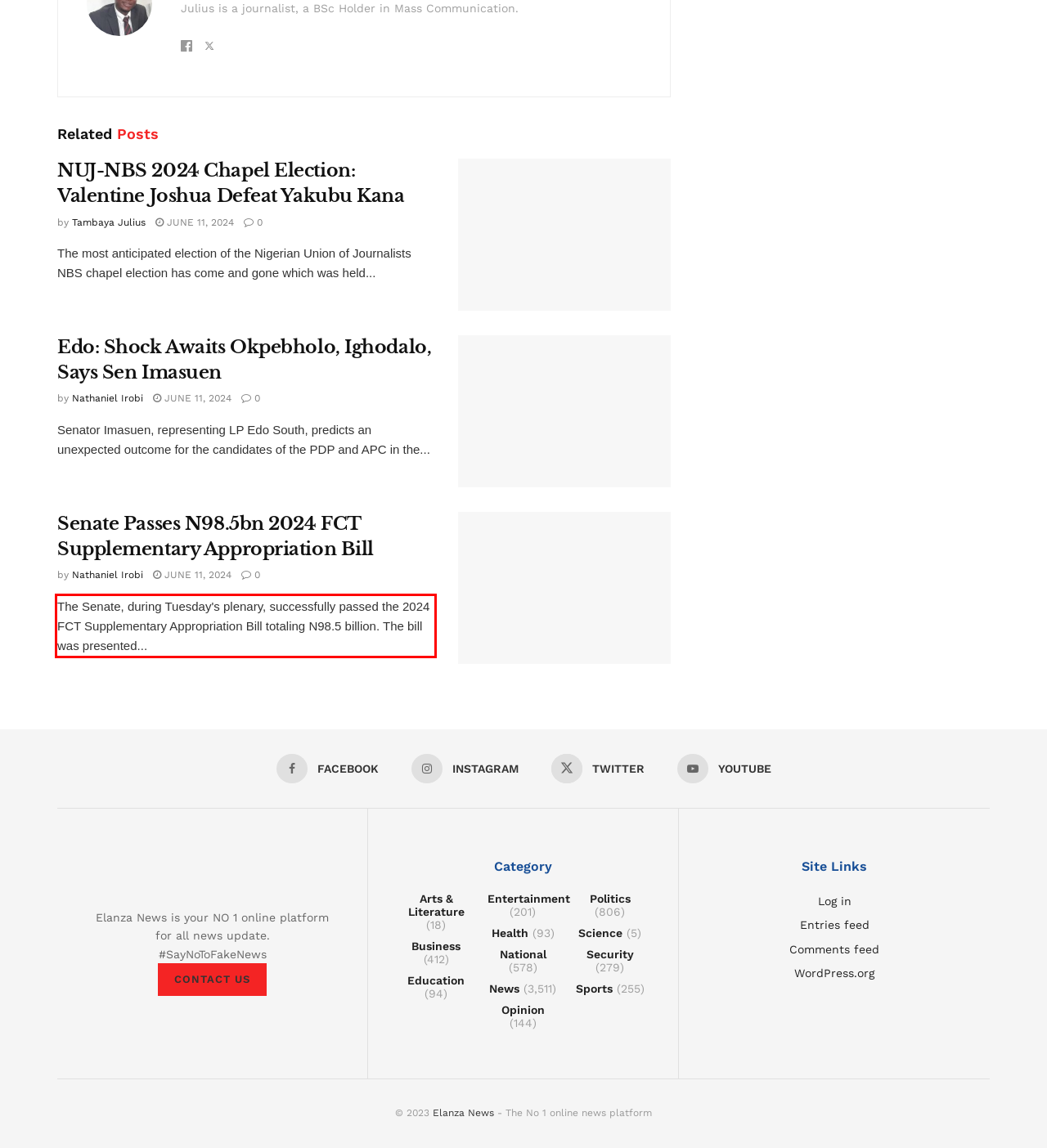Given a webpage screenshot, locate the red bounding box and extract the text content found inside it.

The Senate, during Tuesday's plenary, successfully passed the 2024 FCT Supplementary Appropriation Bill totaling N98.5 billion. The bill was presented...